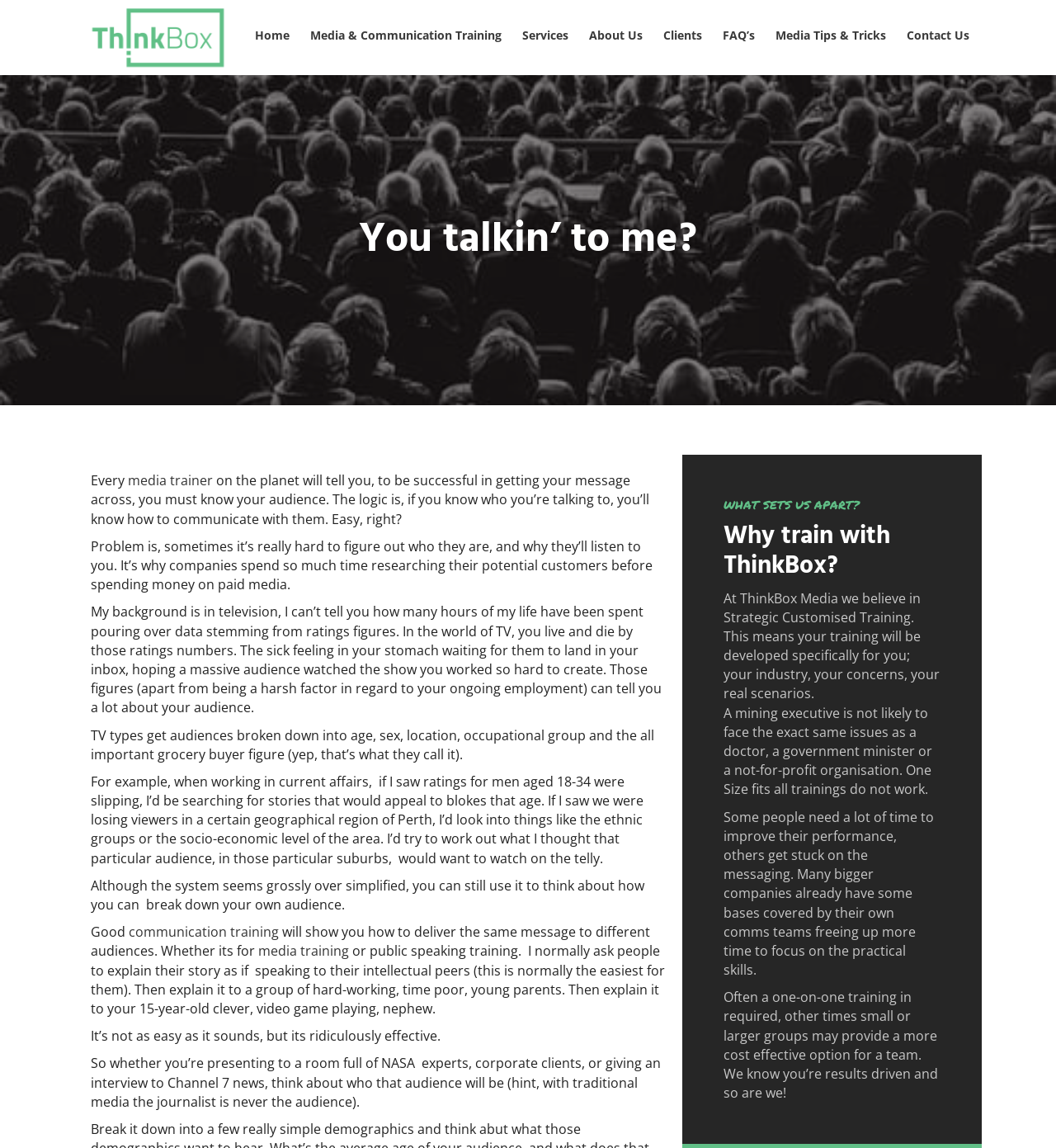Could you determine the bounding box coordinates of the clickable element to complete the instruction: "Leave a reply"? Provide the coordinates as four float numbers between 0 and 1, i.e., [left, top, right, bottom].

None